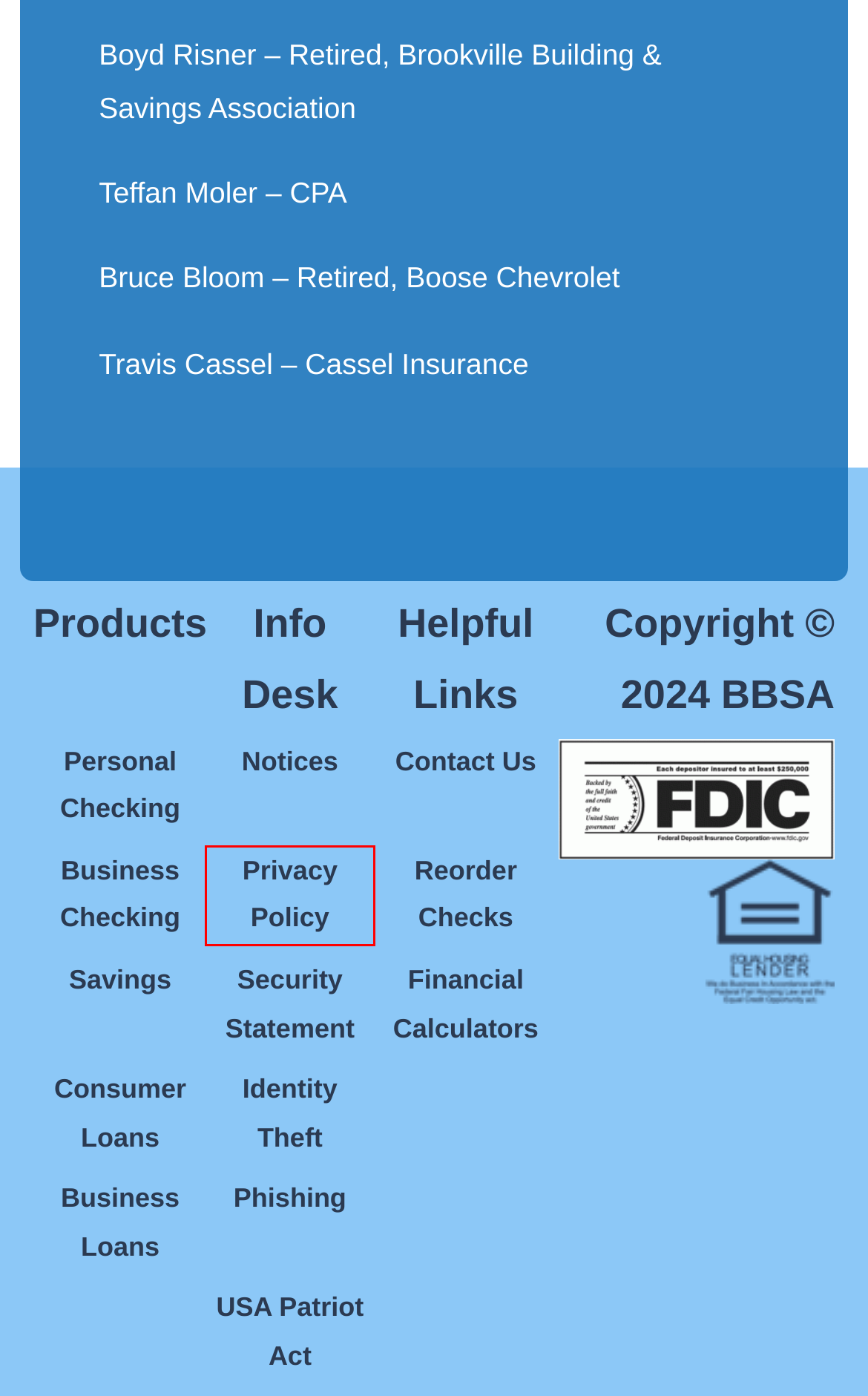You have a screenshot of a webpage with a red bounding box around an element. Choose the best matching webpage description that would appear after clicking the highlighted element. Here are the candidates:
A. Privacy Policy :: Brookville Building & Savings
B. Phishing :: Brookville Building & Savings
C. Consumer Loans :: Brookville Building & Savings
D. Internet Banking :: Brookville Building & Savings
E. Business Loans :: Brookville Building & Savings
F. Identity Theft :: Brookville Building & Savings
G. Reorder Checks :: Brookville Building & Savings
H. Savings :: Brookville Building & Savings

A